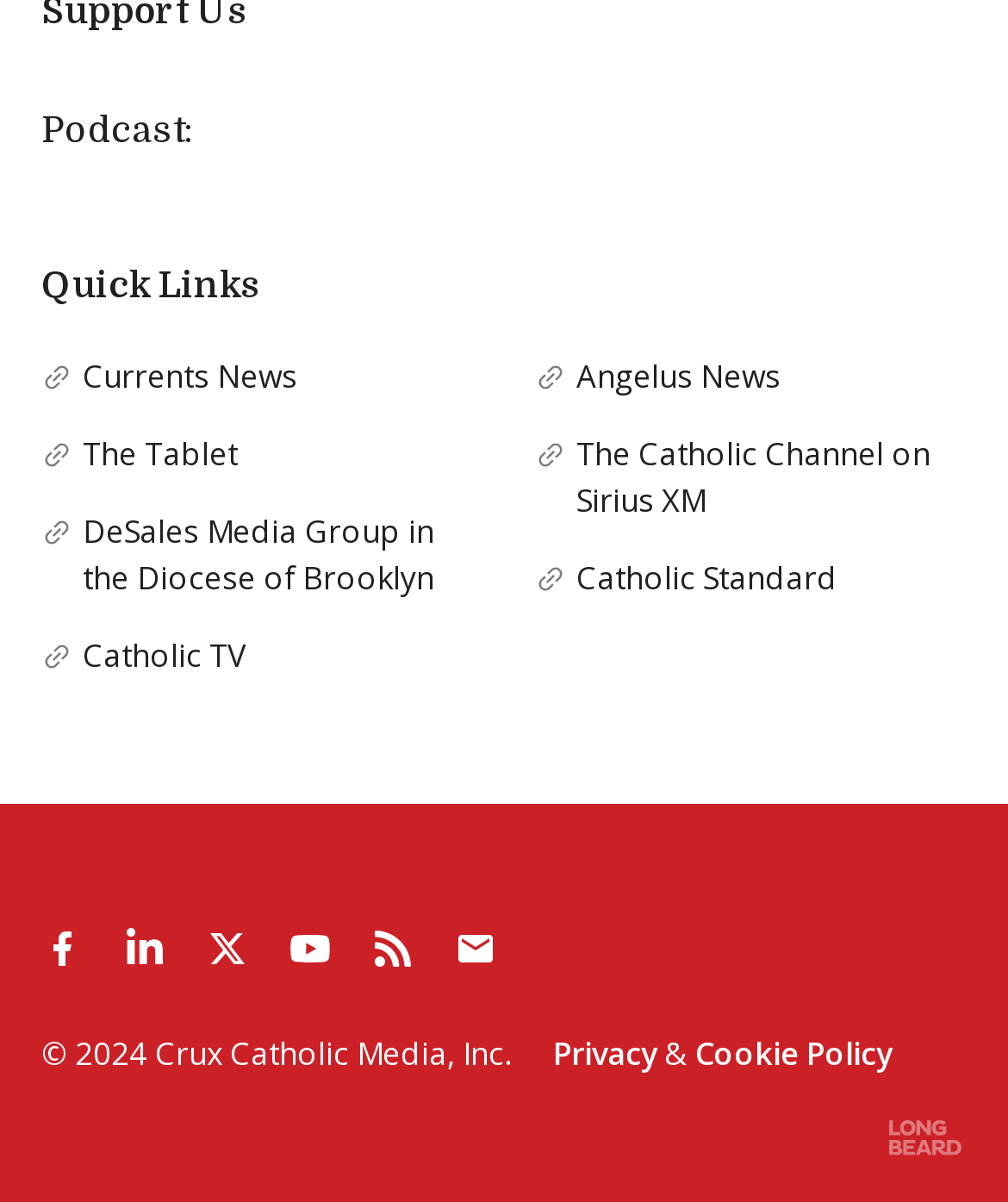What is the copyright year?
Answer briefly with a single word or phrase based on the image.

2024